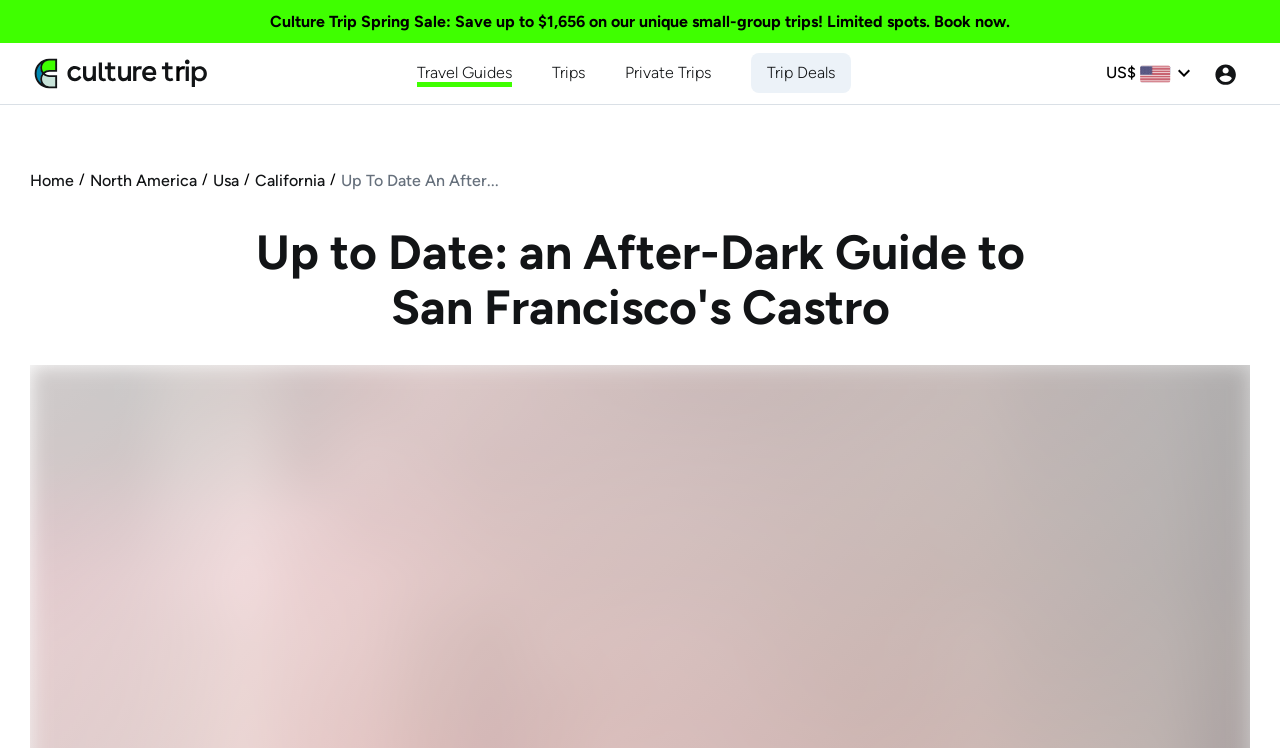Please provide the bounding box coordinates for the element that needs to be clicked to perform the instruction: "Browse Travel Guides". The coordinates must consist of four float numbers between 0 and 1, formatted as [left, top, right, bottom].

[0.326, 0.082, 0.4, 0.113]